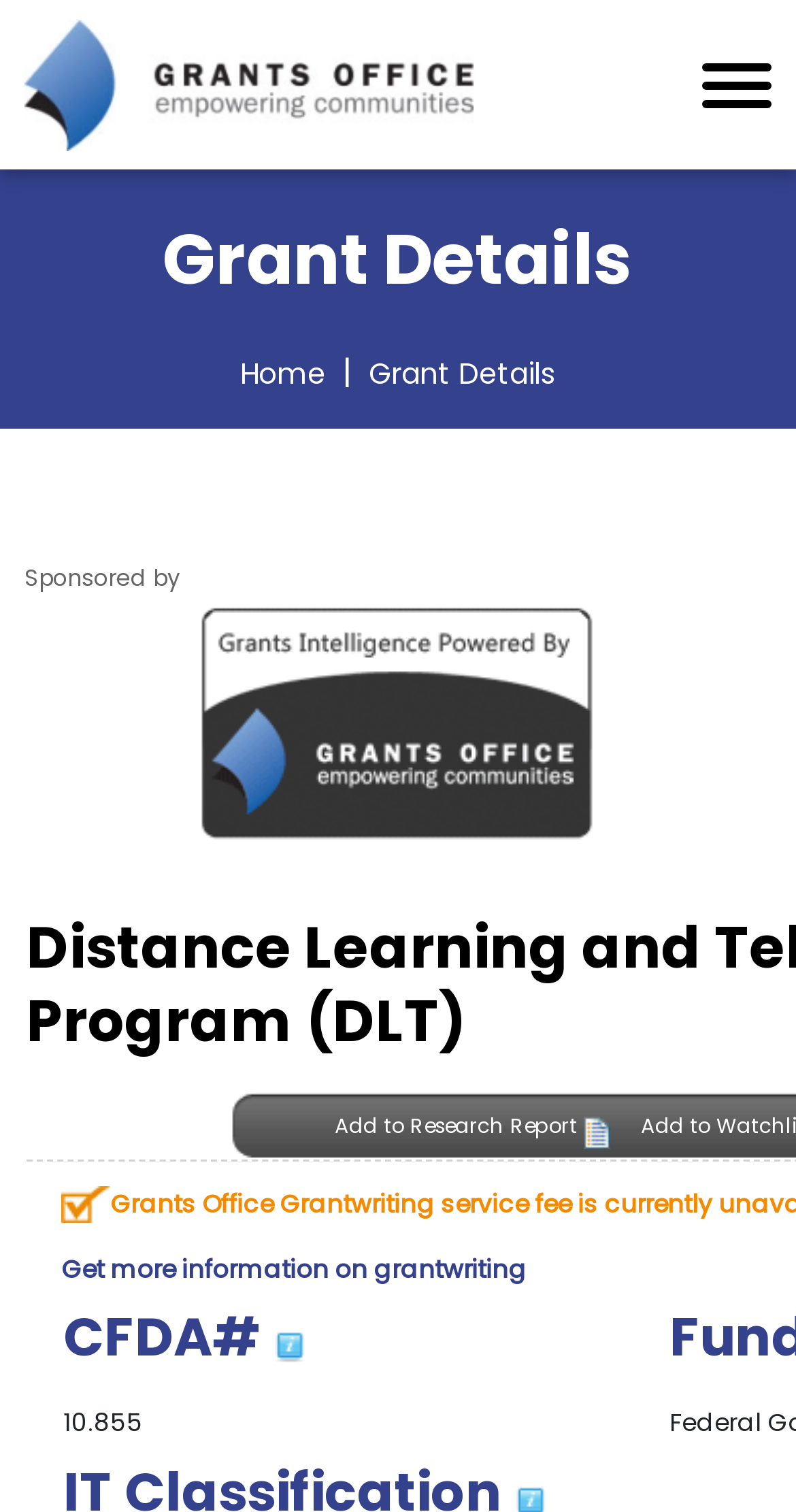Find the bounding box of the UI element described as: "Grant Details". The bounding box coordinates should be given as four float values between 0 and 1, i.e., [left, top, right, bottom].

[0.463, 0.233, 0.699, 0.26]